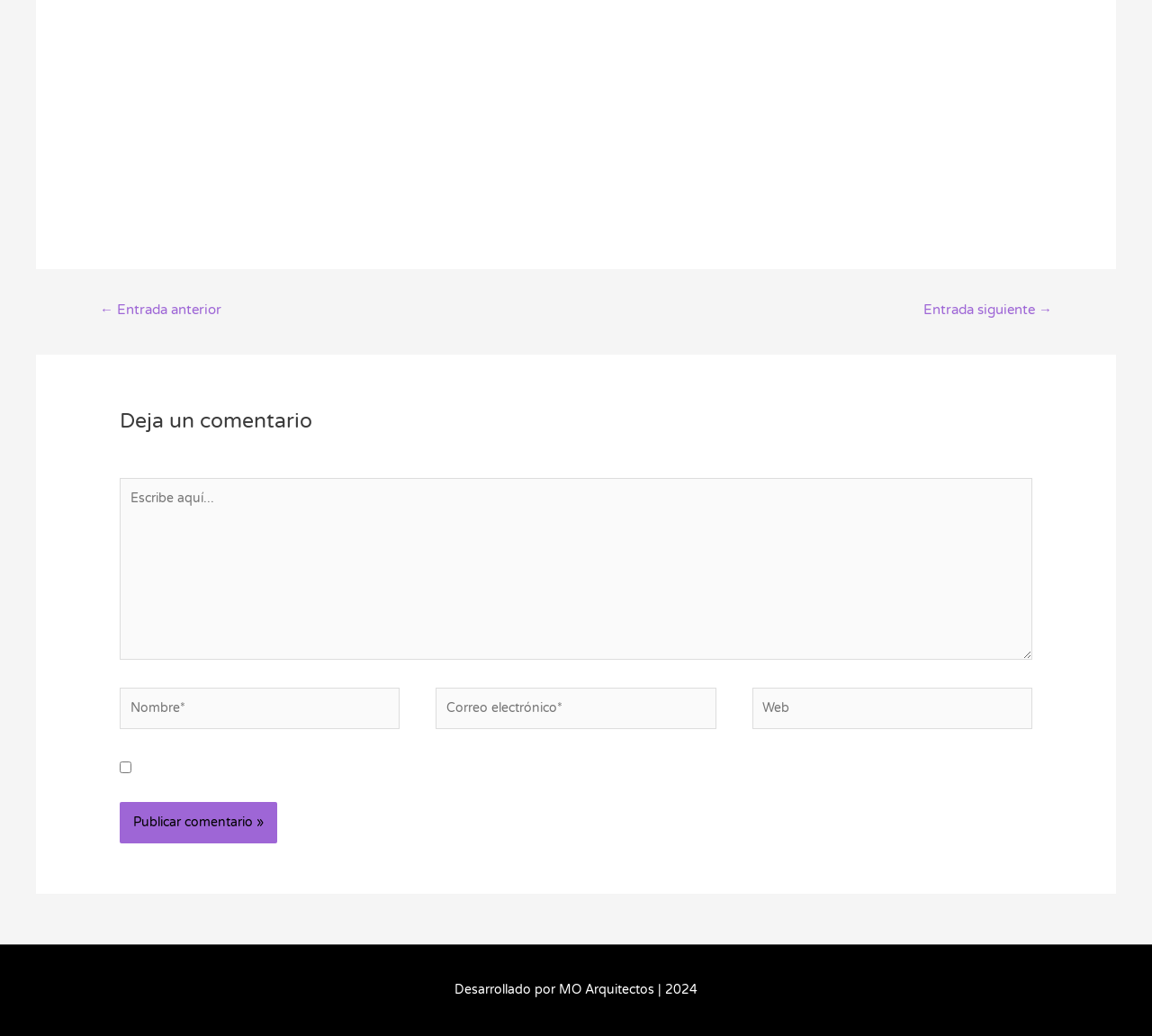How can users contact Immediate Edge?
Refer to the image and give a detailed answer to the question.

The webpage mentions that Immediate Edge's contact information includes email, phone, and live chat, which suggests that users can reach out to them through these channels.